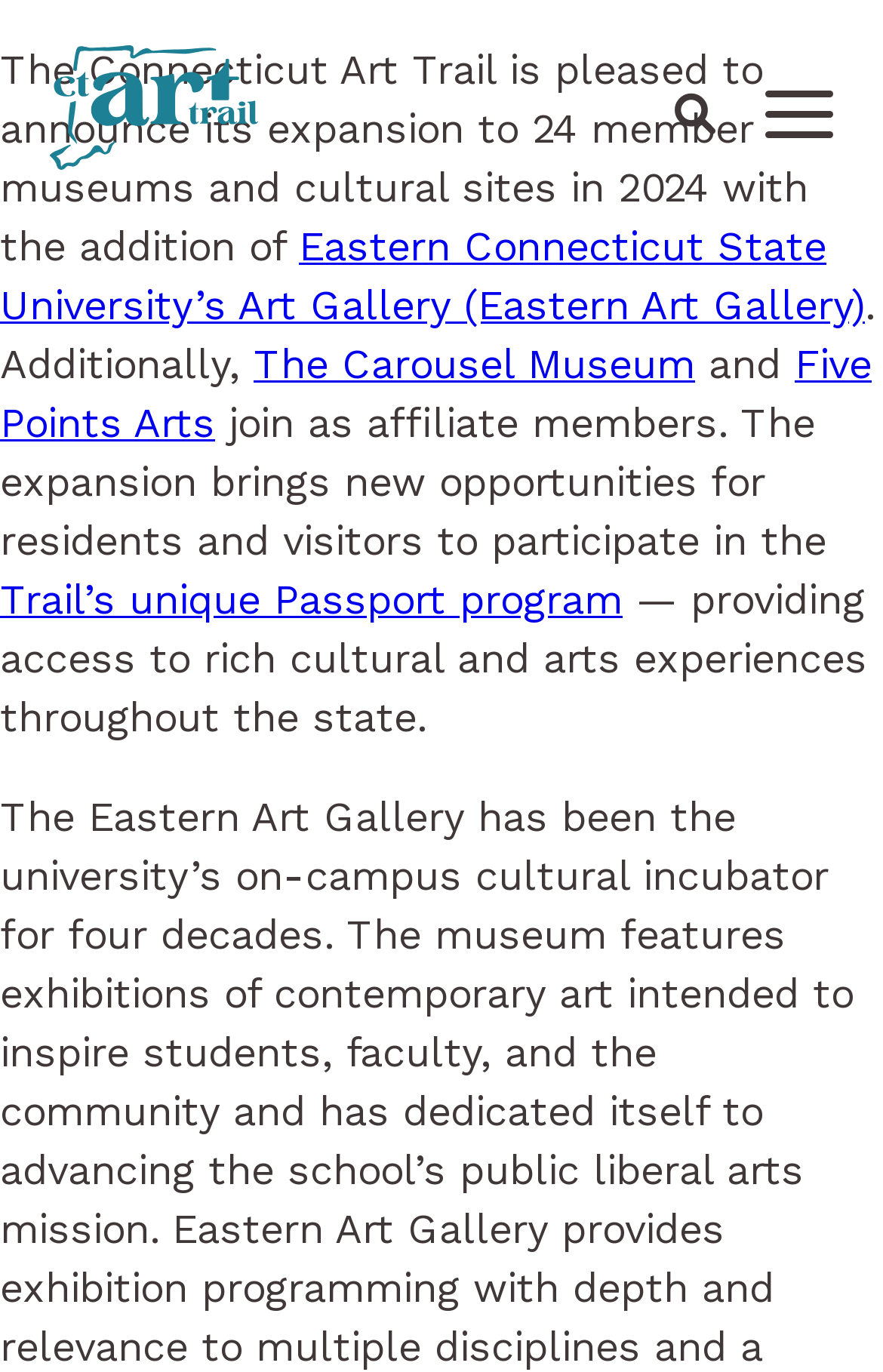Give a one-word or short-phrase answer to the following question: 
What is the name of the art gallery that is part of the Connecticut Art Trail?

Eastern Art Gallery